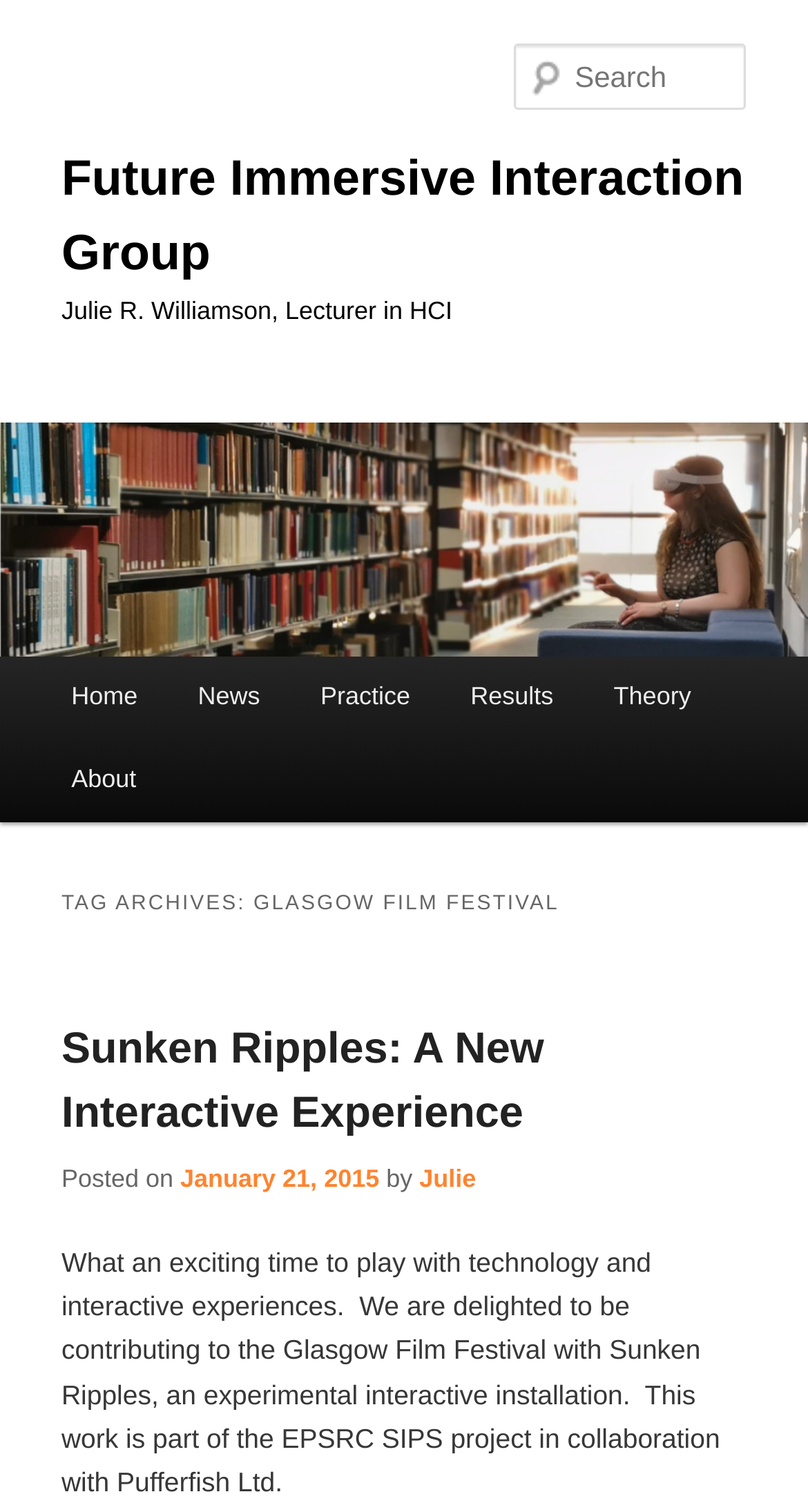Highlight the bounding box of the UI element that corresponds to this description: "parent_node: Search name="s" placeholder="Search"".

[0.637, 0.029, 0.924, 0.073]